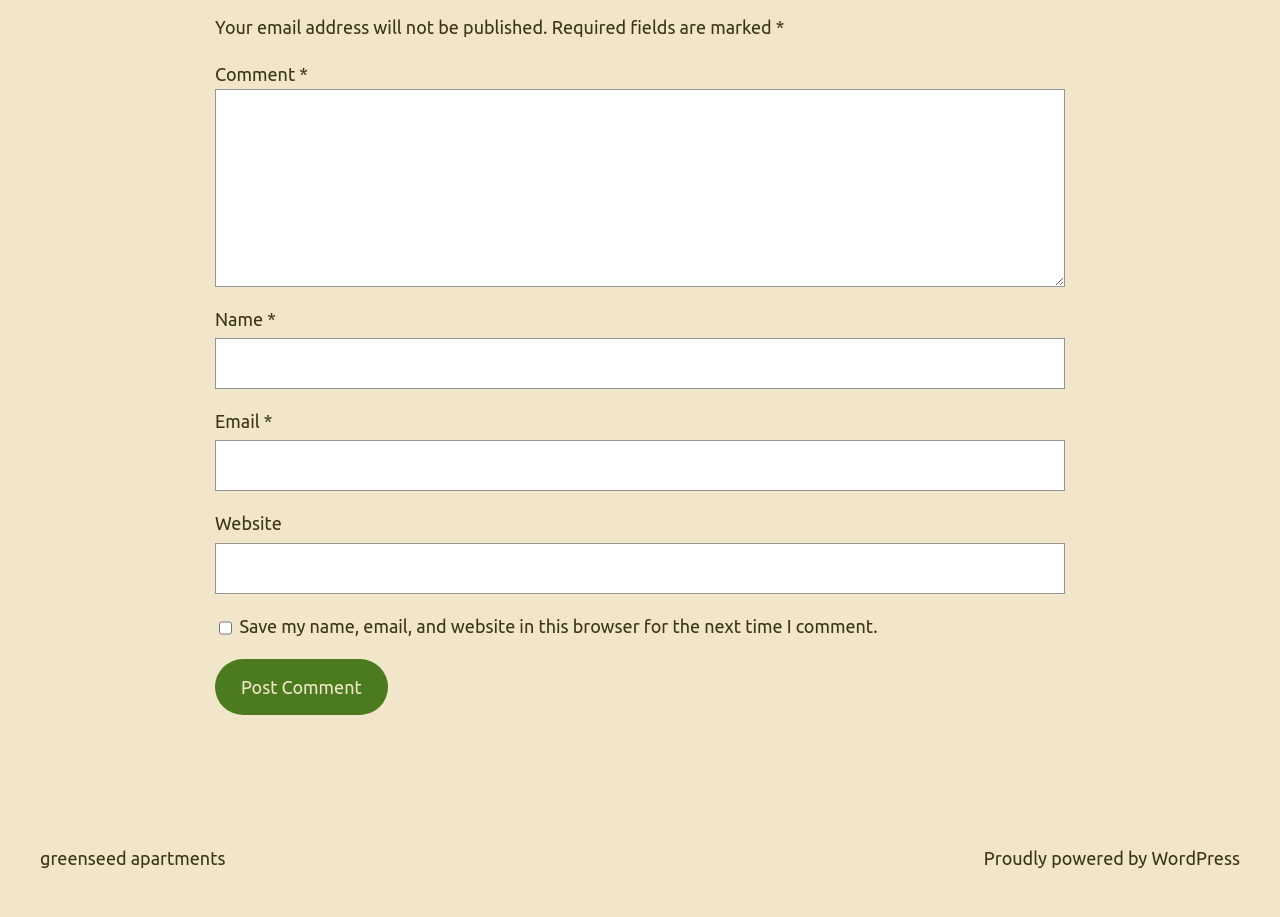Identify the bounding box coordinates of the area you need to click to perform the following instruction: "Visit the WordPress website".

[0.9, 0.925, 0.969, 0.947]